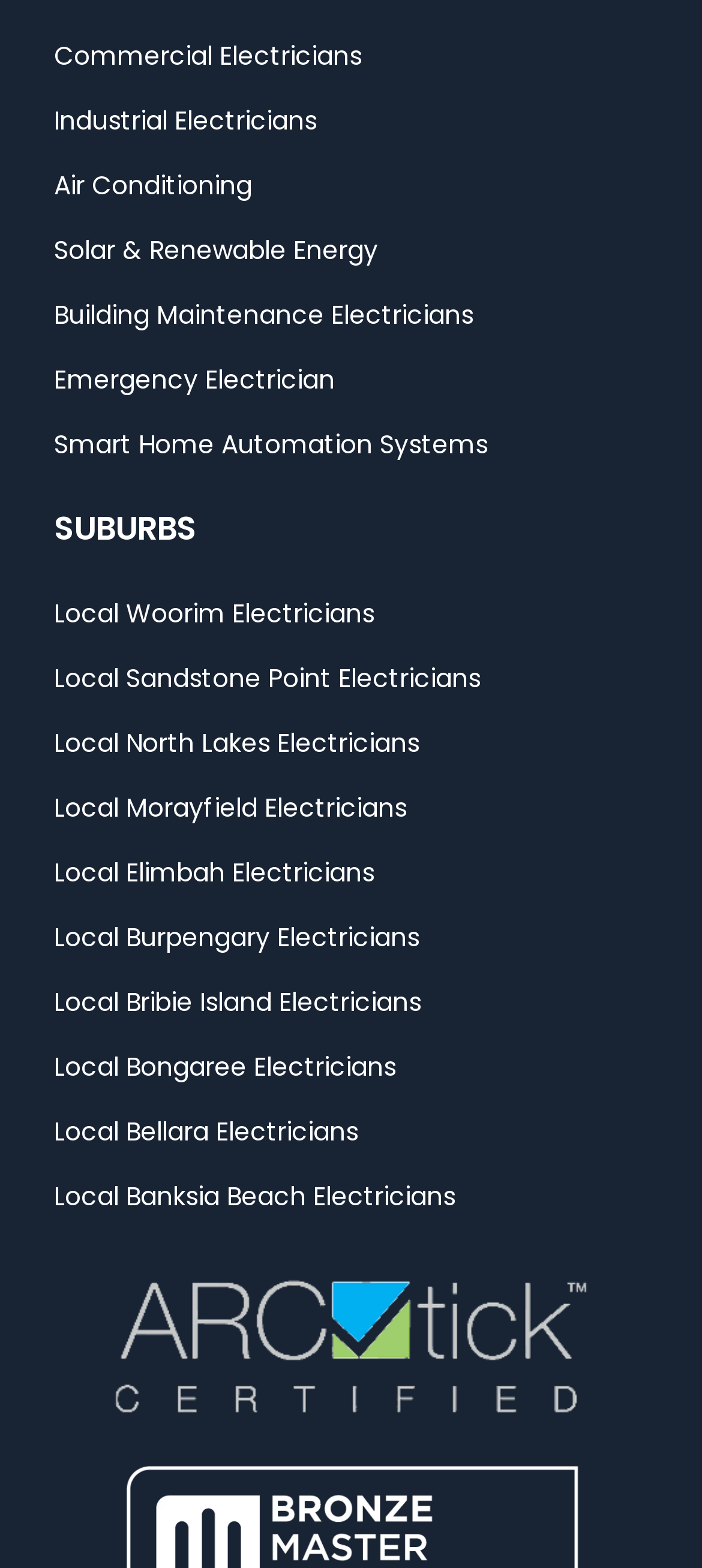Determine the coordinates of the bounding box that should be clicked to complete the instruction: "Check out Building Maintenance Electricians". The coordinates should be represented by four float numbers between 0 and 1: [left, top, right, bottom].

[0.077, 0.18, 0.974, 0.221]